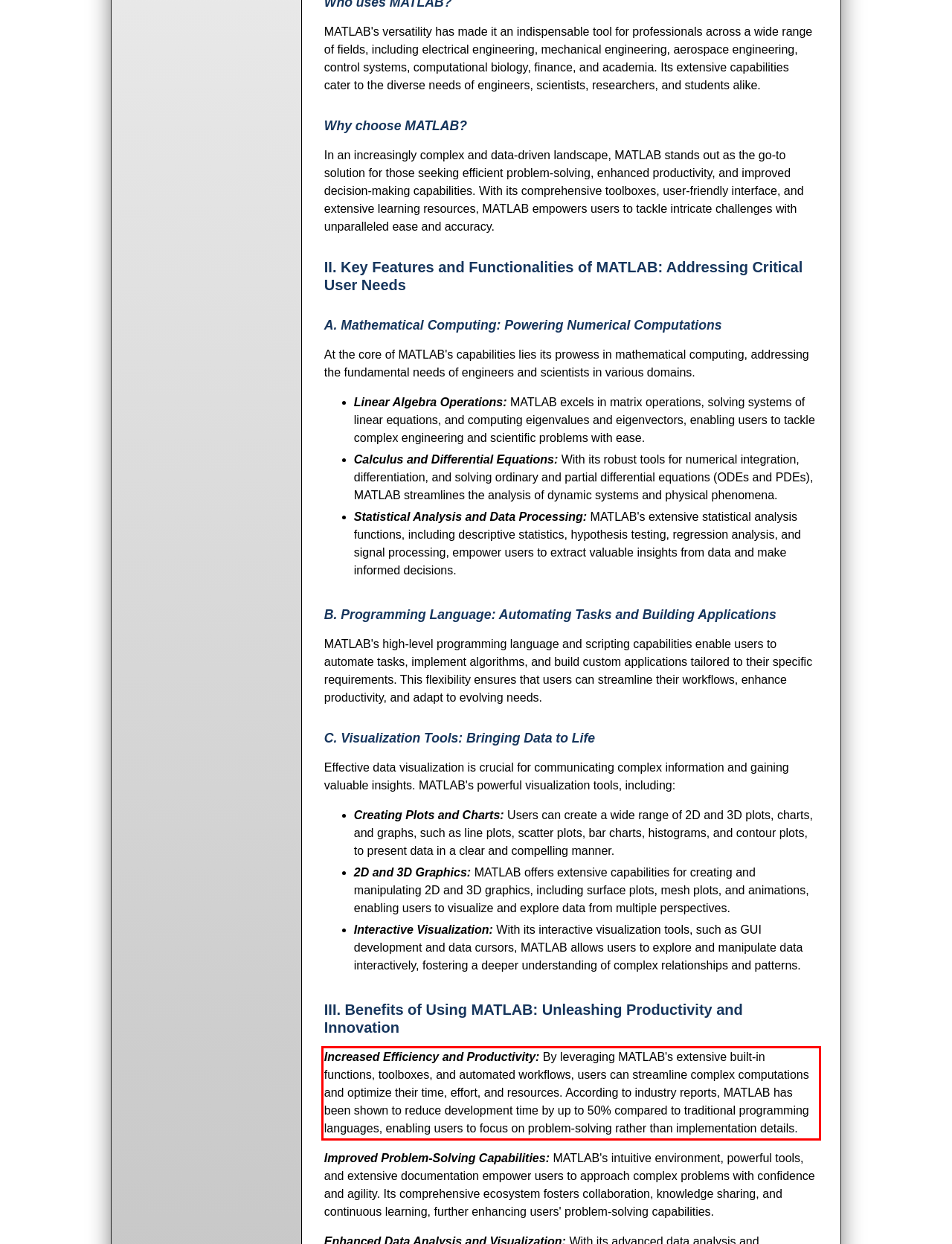You are given a screenshot showing a webpage with a red bounding box. Perform OCR to capture the text within the red bounding box.

Increased Efficiency and Productivity: By leveraging MATLAB's extensive built-in functions, toolboxes, and automated workflows, users can streamline complex computations and optimize their time, effort, and resources. According to industry reports, MATLAB has been shown to reduce development time by up to 50% compared to traditional programming languages, enabling users to focus on problem-solving rather than implementation details.